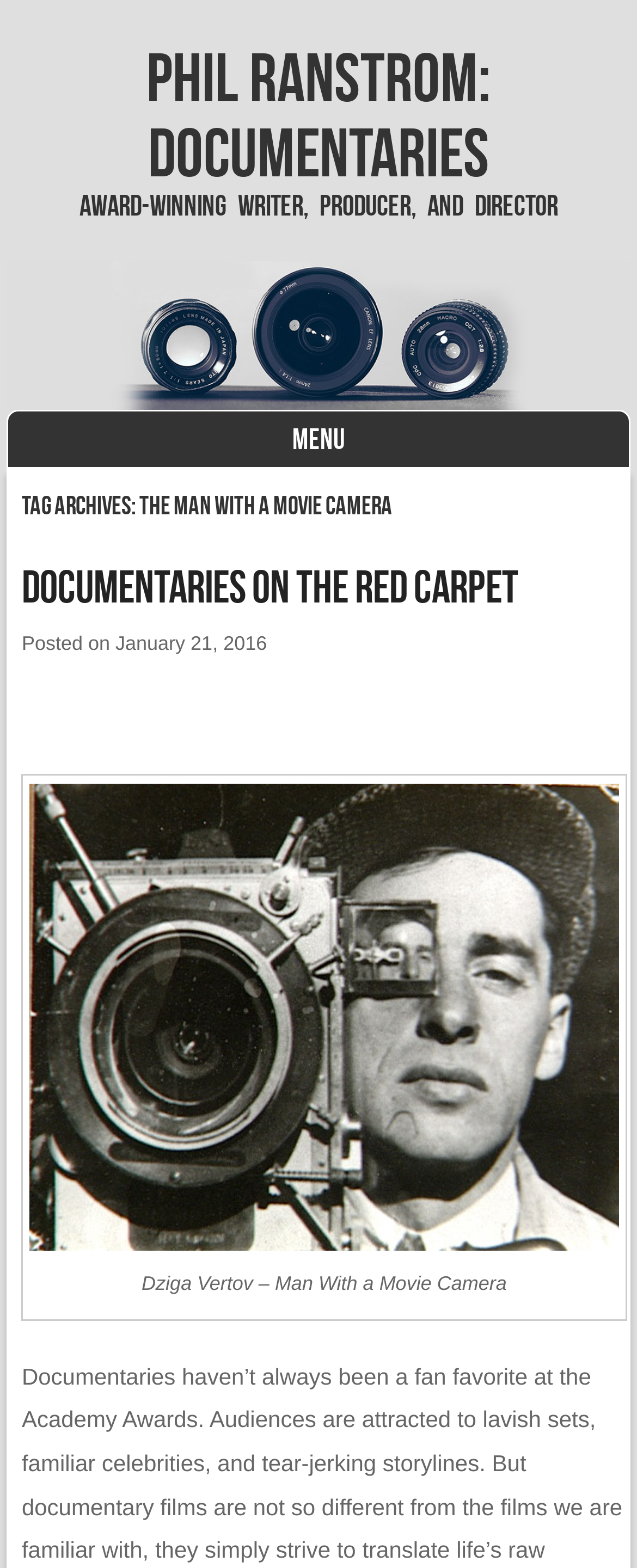Provide a thorough description of the webpage you see.

The webpage is about Phil Ranstrom, an award-winning writer, producer, and director, with a focus on his documentaries. At the top, there is a heading that reads "Phil Ranstrom: Documentaries" with a link to the same title. Below this, there is another heading that describes Phil Ranstrom as an "Award-Winning Writer, Producer, and Director".

On the left side, there is a menu section with a heading that says "MENU". Below the menu, there is a link to "Skip to content". The main content area is divided into sections, with a heading that reads "Tag Archives: The Man with a Movie Camera". 

Within this section, there is a subheading that says "Documentaries on the Red Carpet" with a link to the same title. Below this, there is a paragraph with the text "Posted on" followed by a link to a date, "January 21, 2016". 

On the right side of the content area, there is a large image of Dziga Vertov's "Man With a Movie Camera" with a caption below it that reads "Dziga Vertov – Man With a Movie Camera". The image takes up most of the right side of the page.